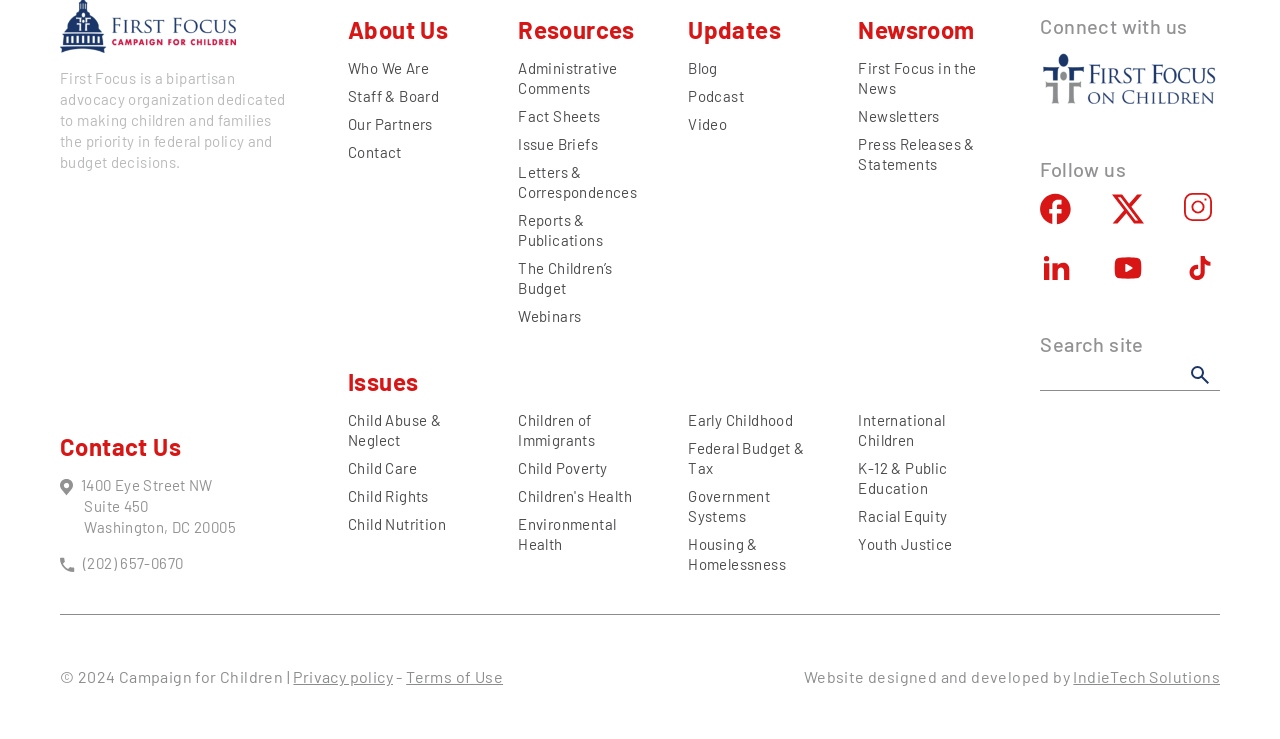Based on the provided description, "First Focus in the News", find the bounding box of the corresponding UI element in the screenshot.

[0.671, 0.08, 0.763, 0.132]